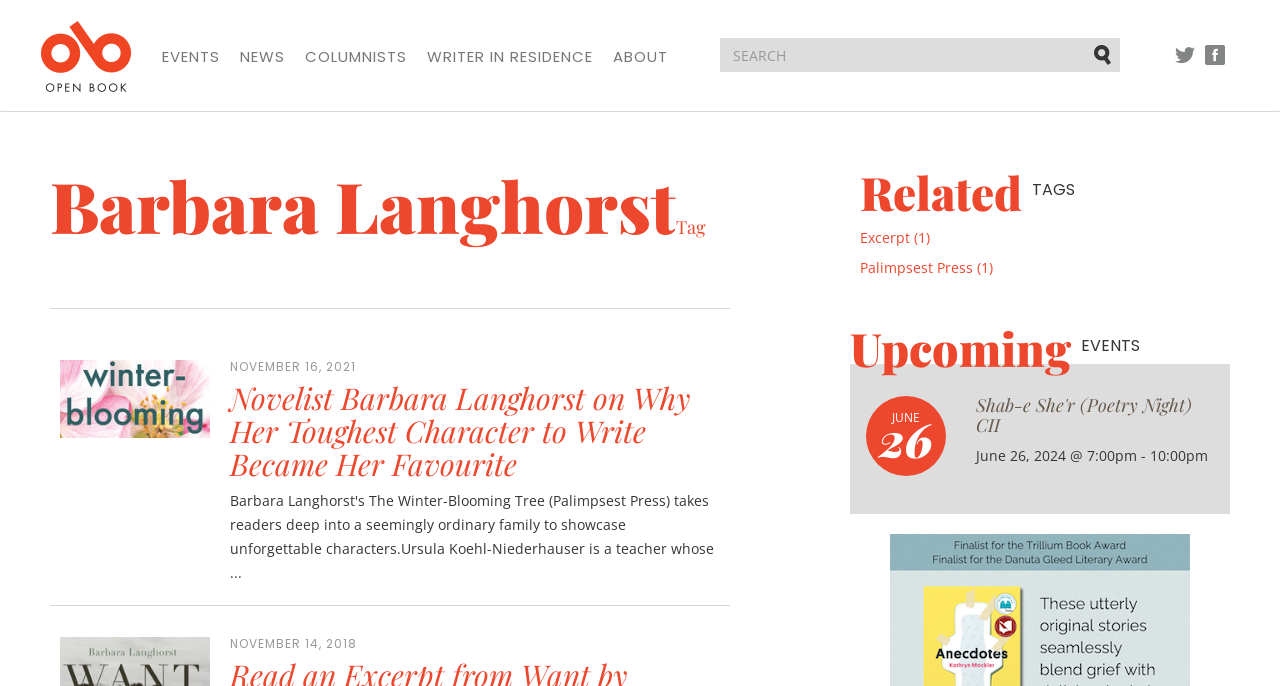Please determine the bounding box coordinates of the element to click in order to execute the following instruction: "Visit the EVENTS page". The coordinates should be four float numbers between 0 and 1, specified as [left, top, right, bottom].

[0.127, 0.069, 0.172, 0.098]